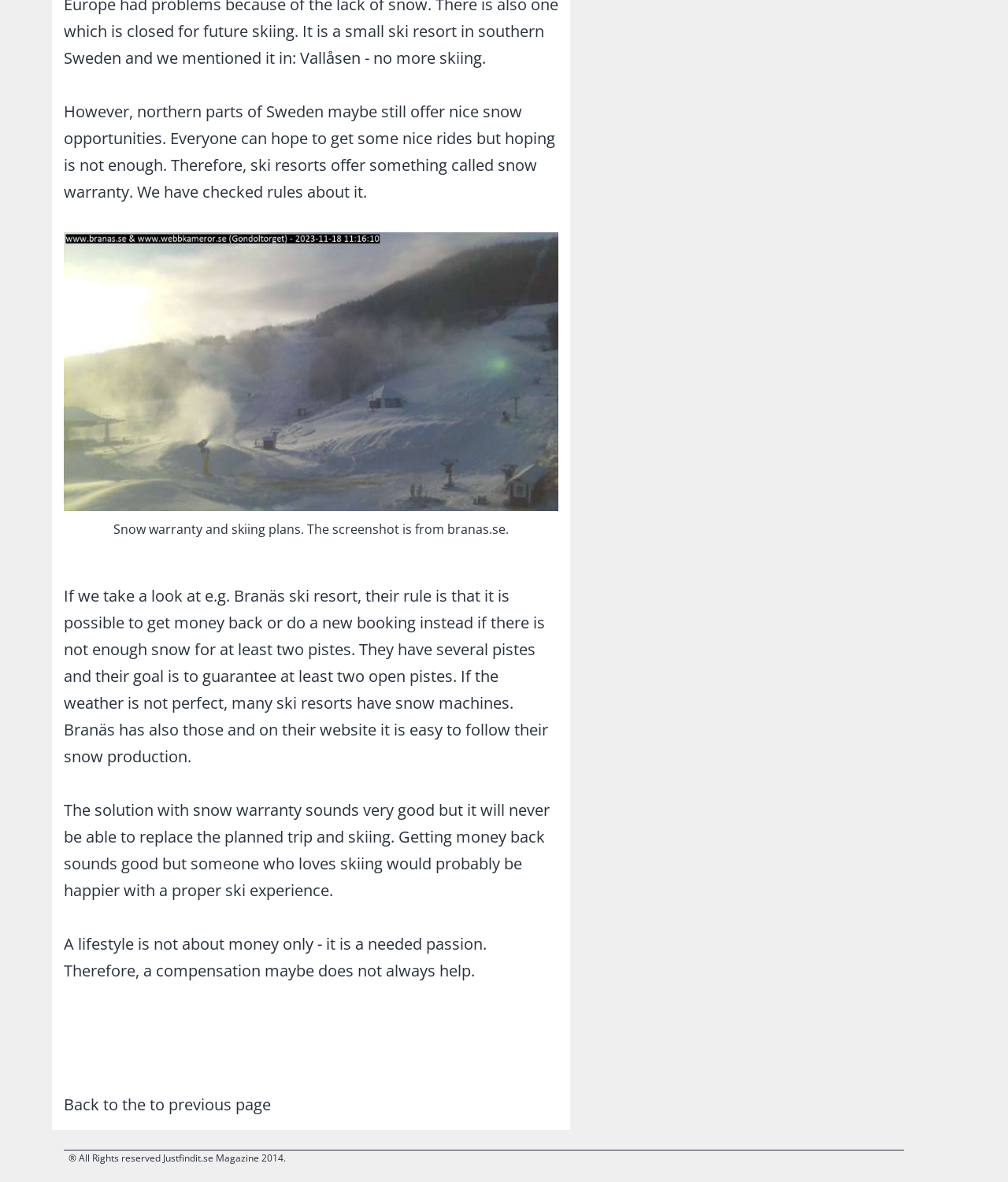Locate the UI element described by Vallåsen - no more skiing in the provided webpage screenshot. Return the bounding box coordinates in the format (top-left x, top-left y, bottom-right x, bottom-right y), ensuring all values are between 0 and 1.

[0.297, 0.04, 0.478, 0.058]